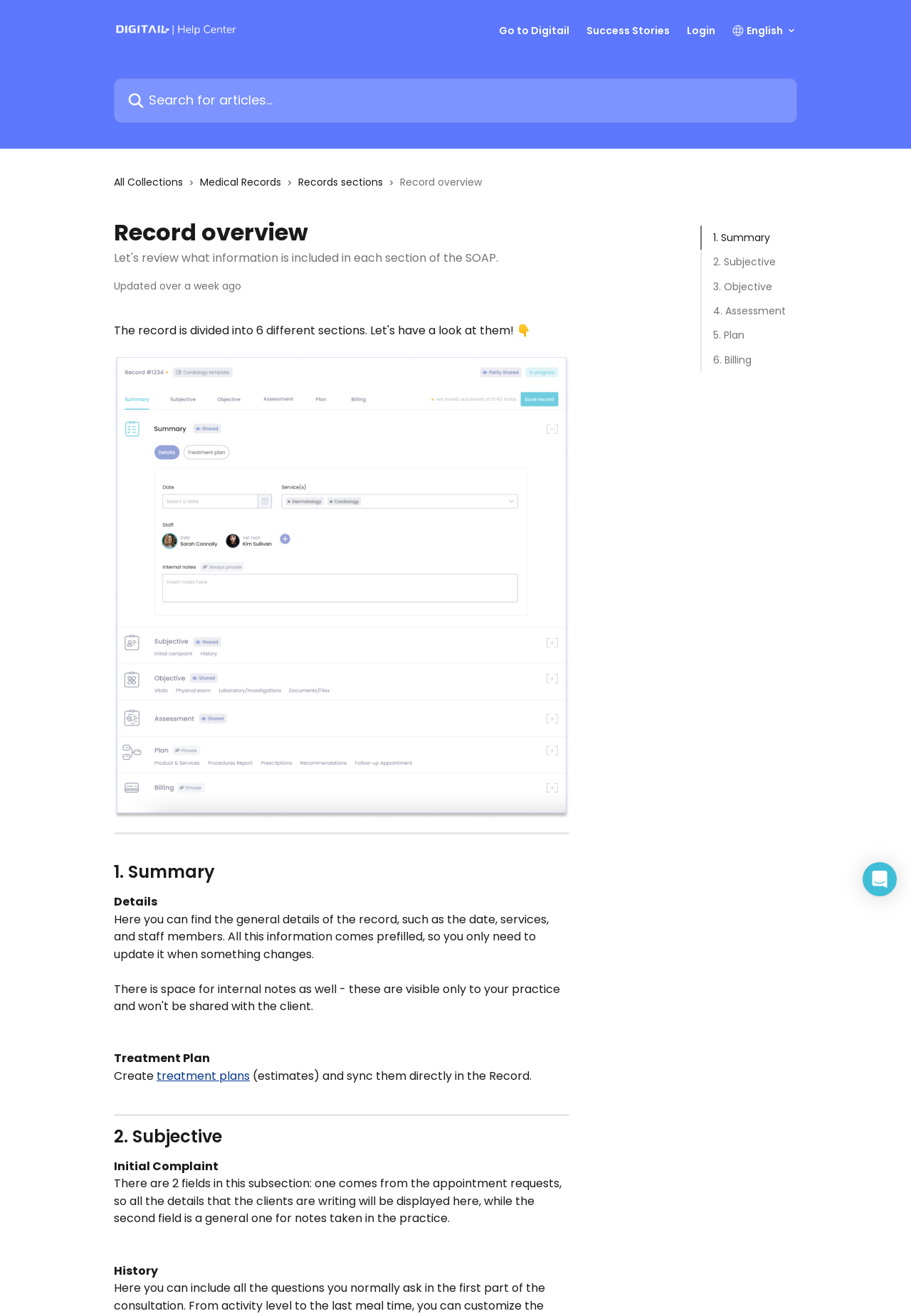How many fields are in the 'Initial Complaint' subsection?
Respond with a short answer, either a single word or a phrase, based on the image.

2